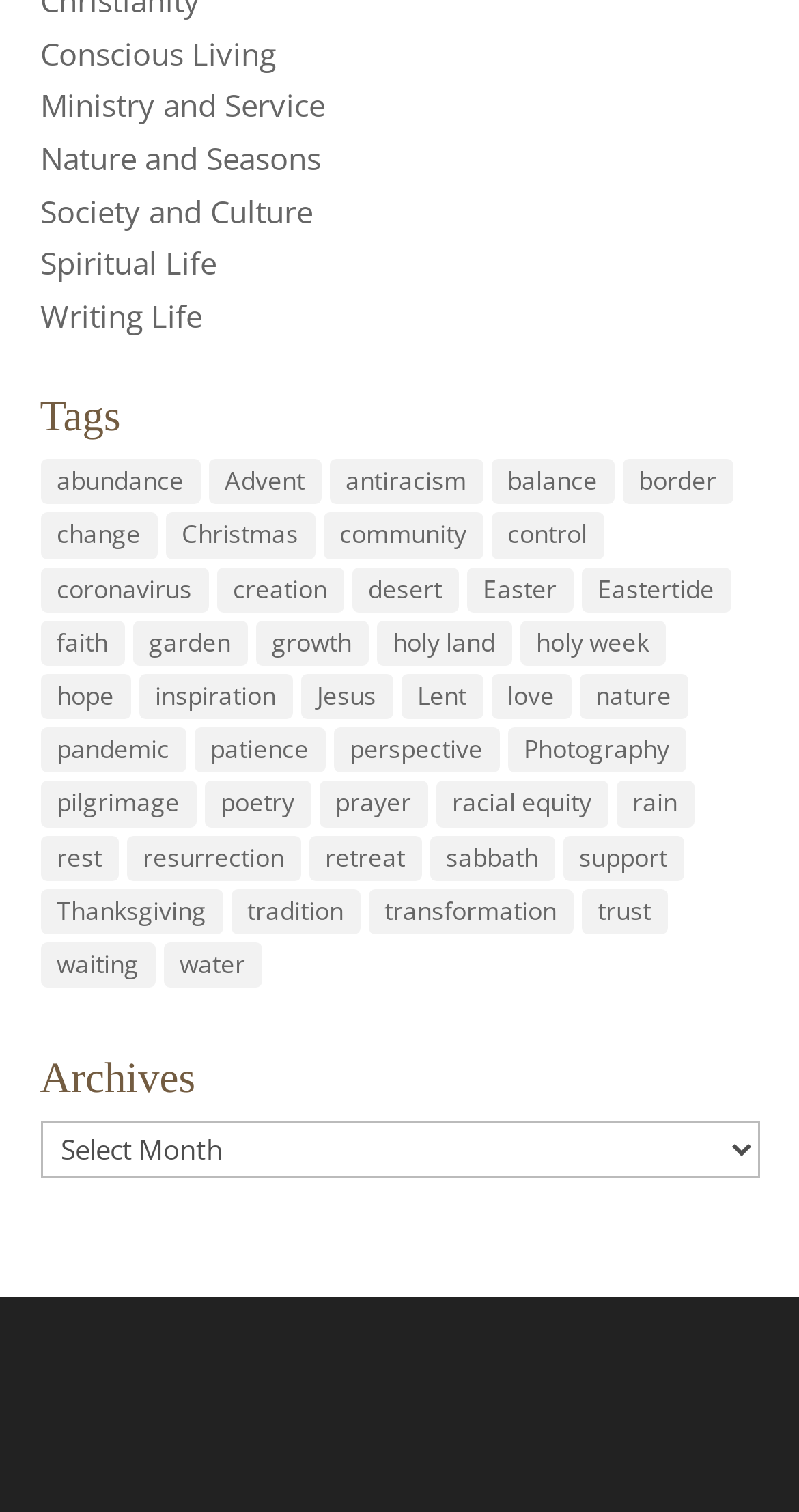How many items are there under the 'Photography' topic?
Please provide a comprehensive answer to the question based on the webpage screenshot.

I found the link 'Photography' in the list and saw that it has 21 items listed.